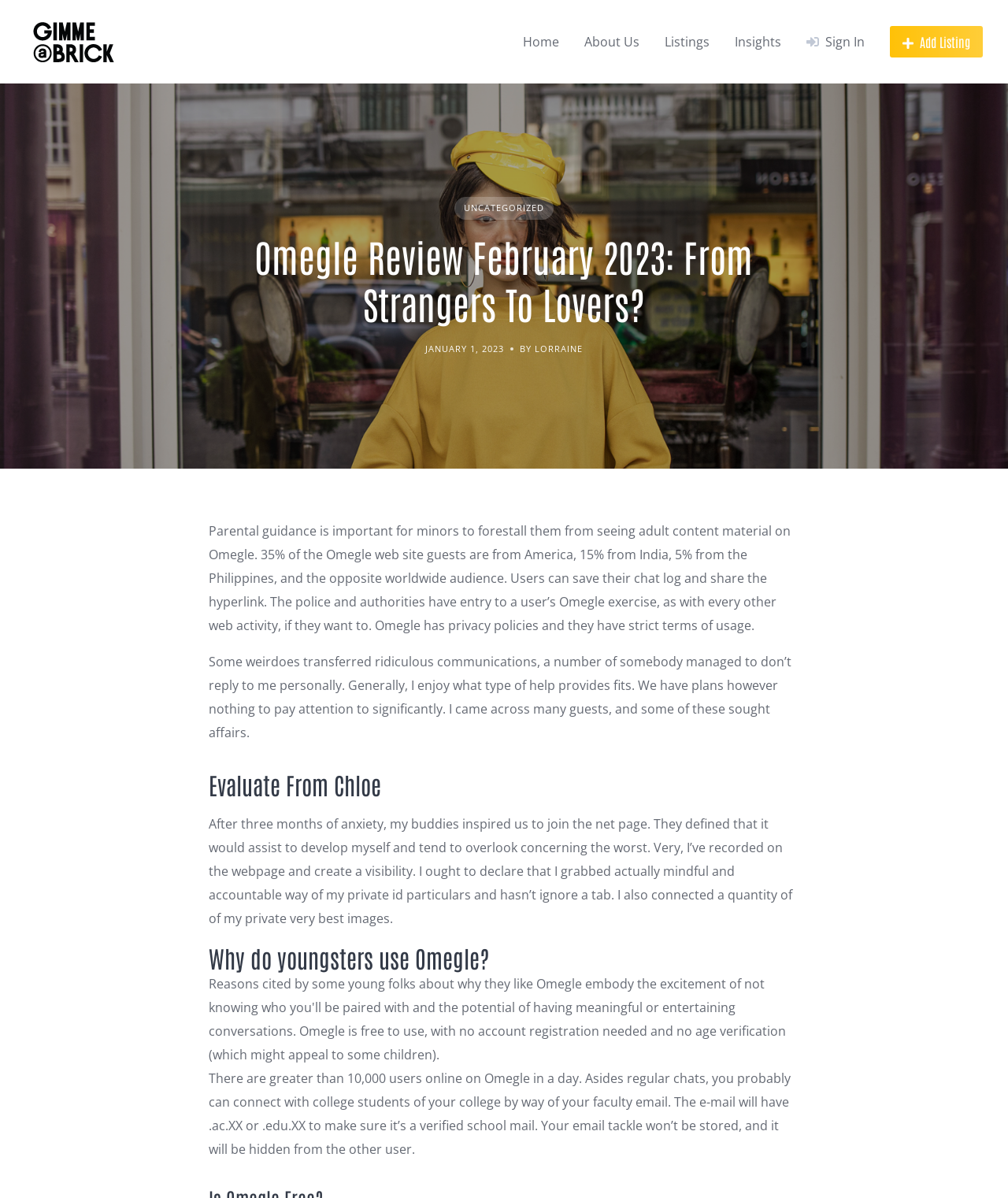Respond to the following question using a concise word or phrase: 
How can users save their chat log on Omegle?

By sharing the link